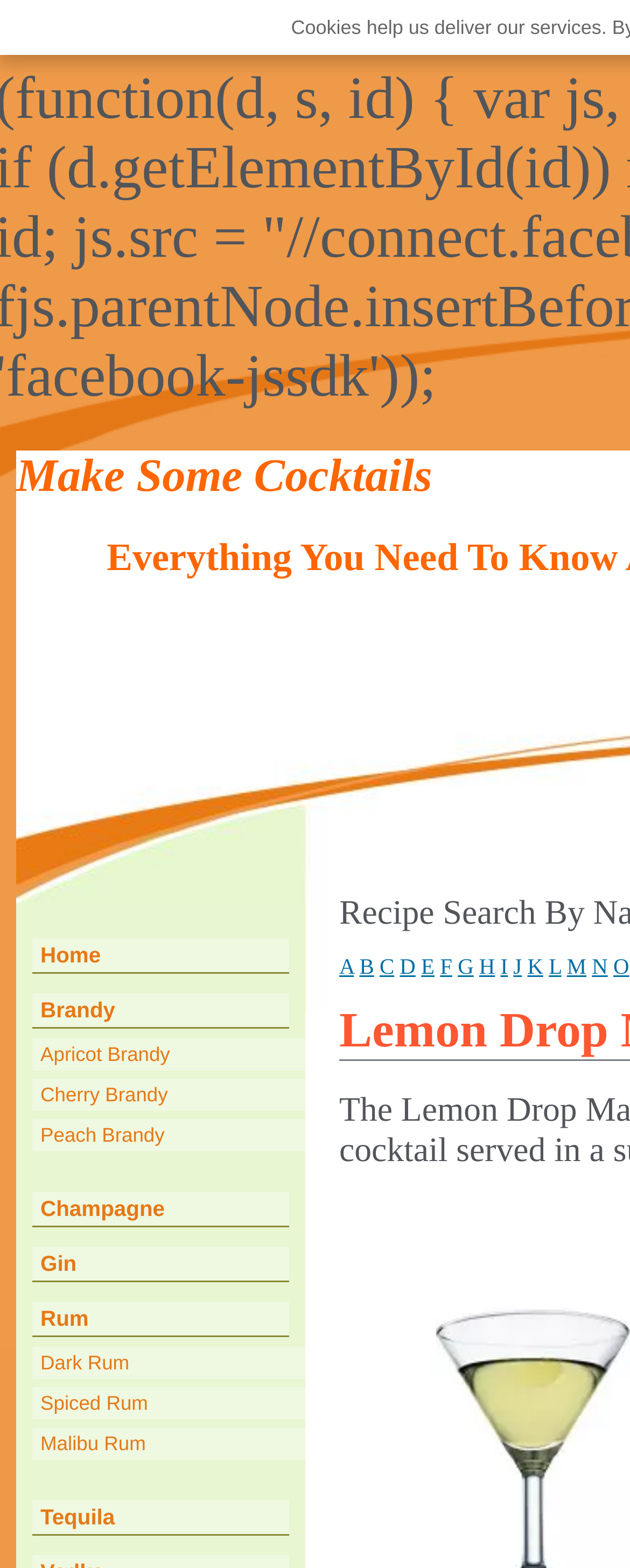Provide a thorough description of the webpage you see.

This webpage is about a Lemon Drop Martini Recipe. At the top, there is a row of 15 links, labeled from 'A' to 'O', positioned horizontally and closely together, taking up about half of the screen width. 

On the left side of the page, there are several headings, including 'Home', 'Brandy', 'Champagne', 'Gin', 'Rum', and 'Tequila', each with a corresponding link. Under the 'Brandy' heading, there are three links: 'Apricot Brandy', 'Cherry Brandy', and 'Peach Brandy'. Similarly, under the 'Rum' heading, there are three links: 'Dark Rum', 'Spiced Rum', and 'Malibu Rum'.